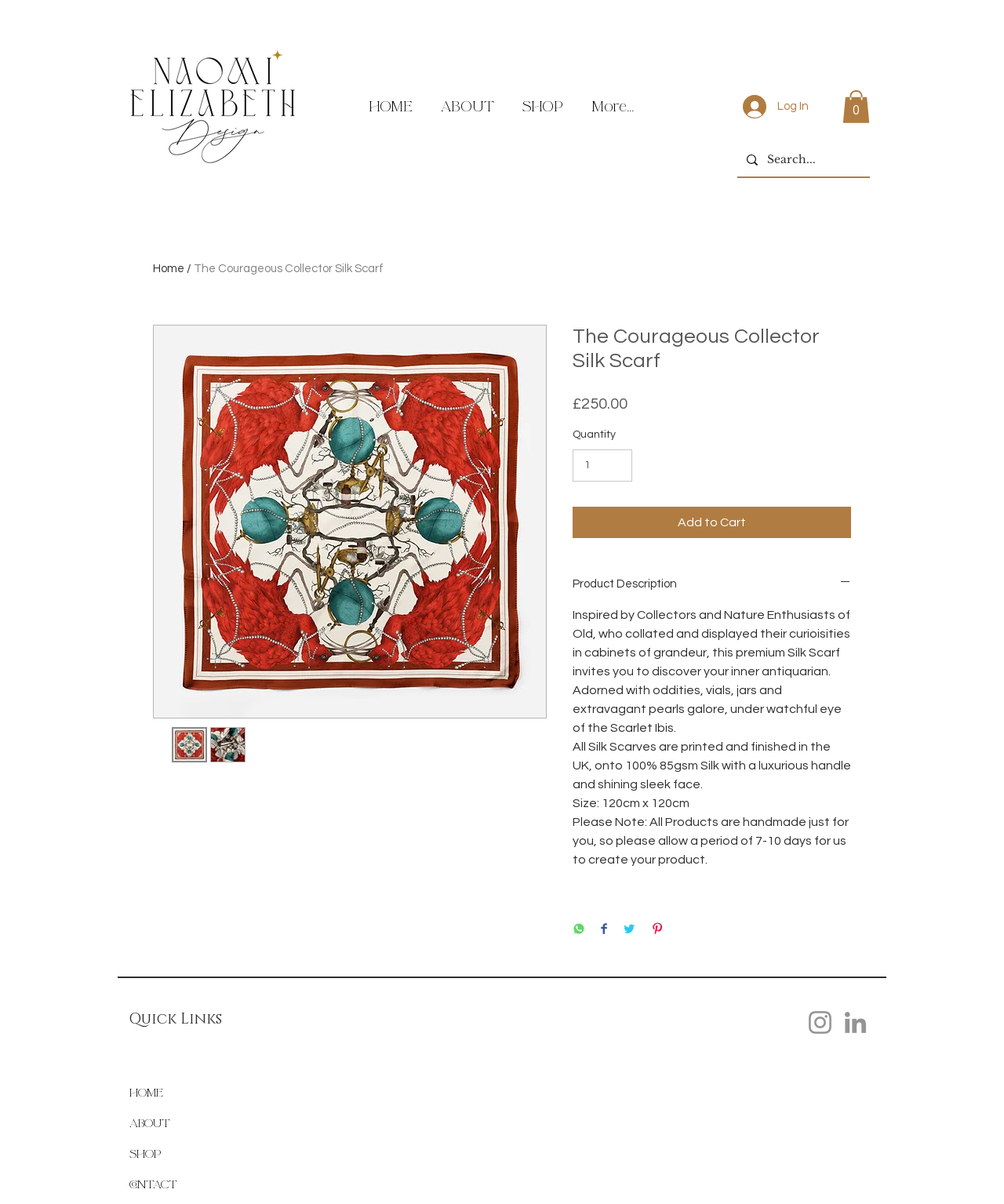Can you find and provide the title of the webpage?

The Courageous Collector Silk Scarf